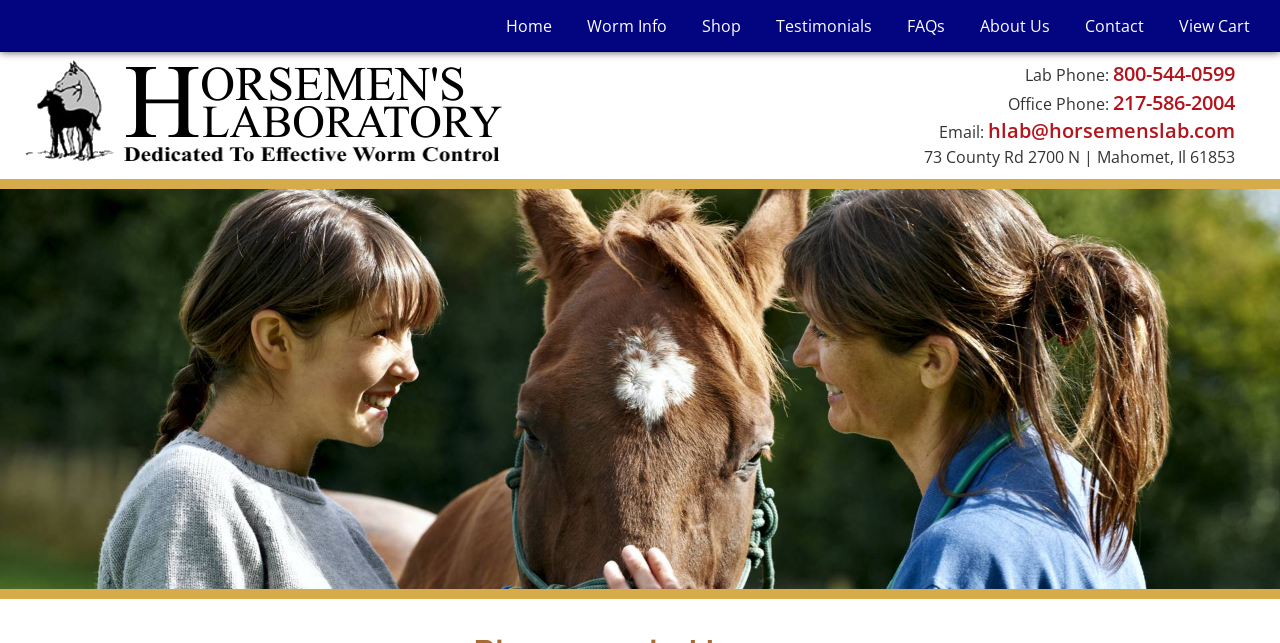Locate and generate the text content of the webpage's heading.

Pinworms in Horses